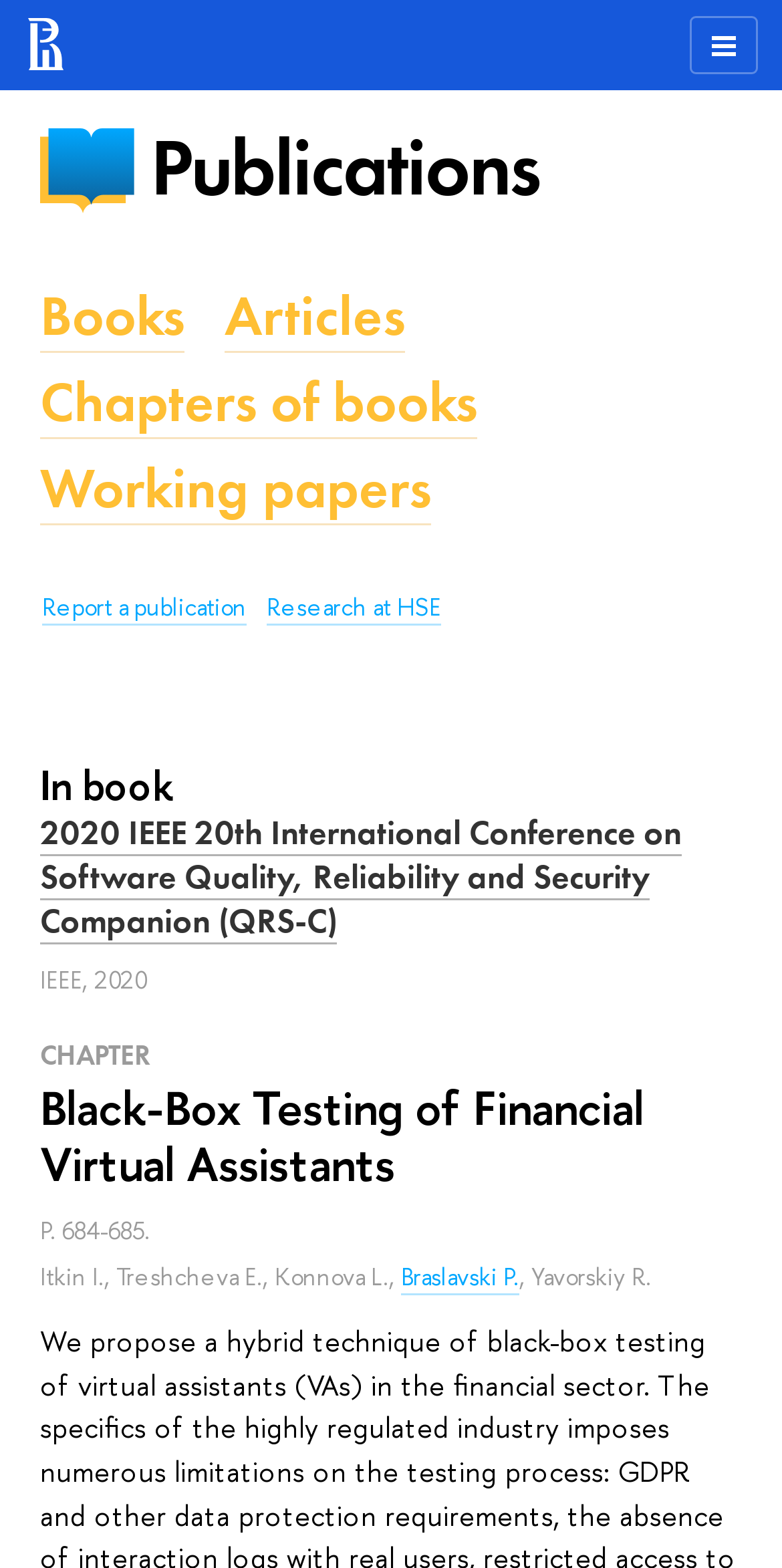Determine the bounding box coordinates for the area you should click to complete the following instruction: "Click the '2020 IEEE 20th International Conference on Software Quality, Reliability and Security Companion (QRS-C)' link".

[0.051, 0.517, 0.872, 0.603]